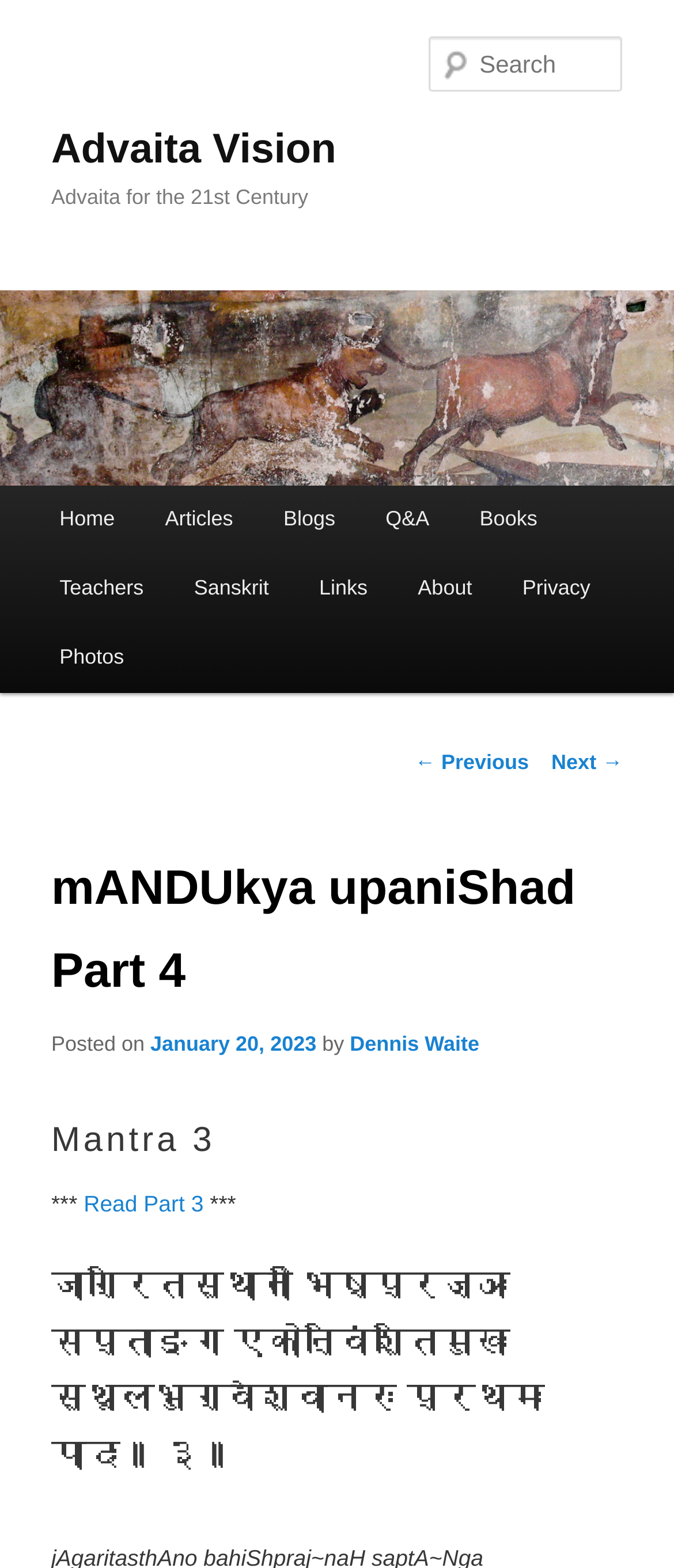Find the bounding box coordinates of the area to click in order to follow the instruction: "View articles".

[0.245, 0.323, 0.346, 0.338]